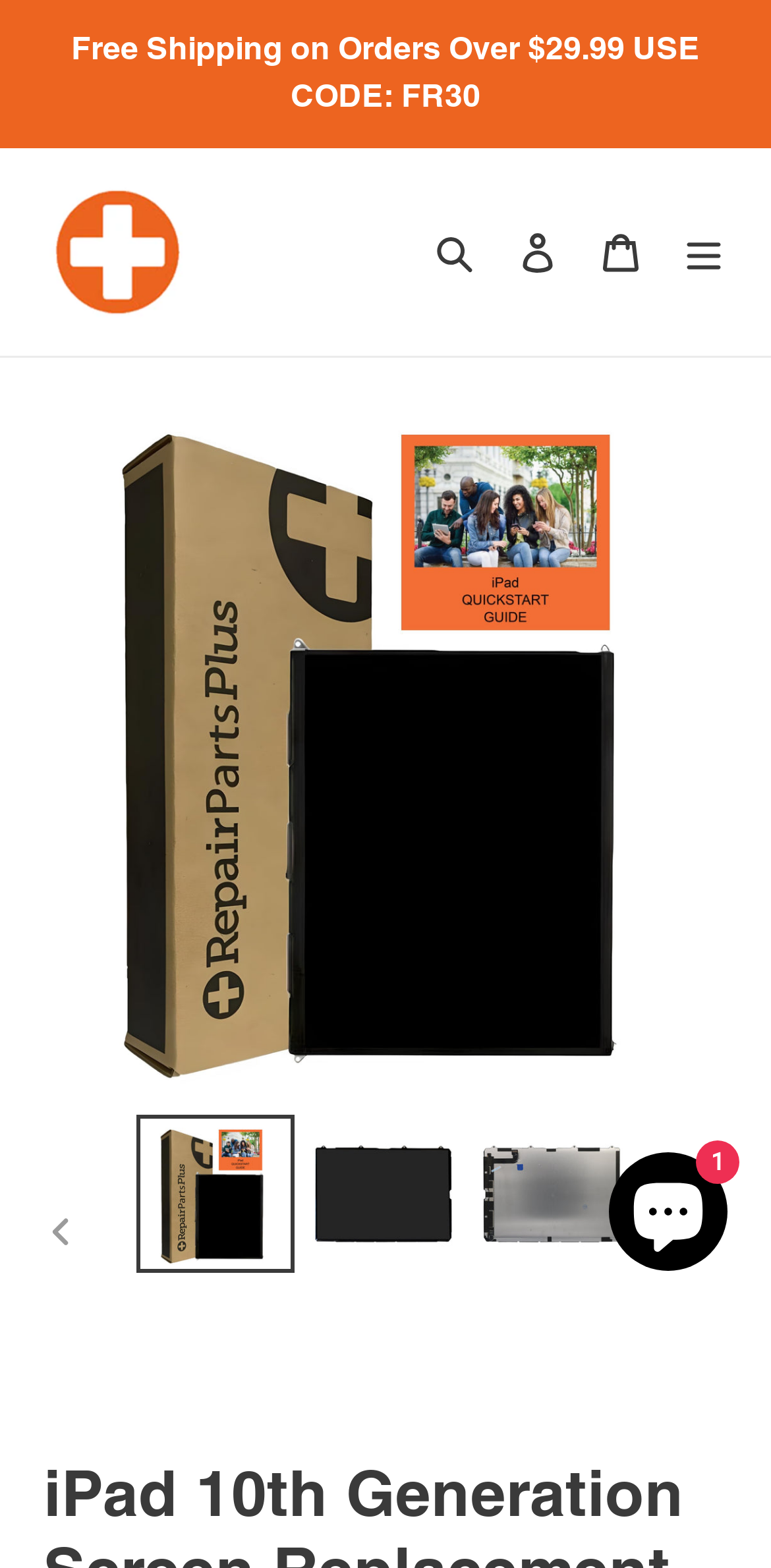Please find the bounding box coordinates (top-left x, top-left y, bottom-right x, bottom-right y) in the screenshot for the UI element described as follows: Cart 0 items

[0.751, 0.134, 0.859, 0.188]